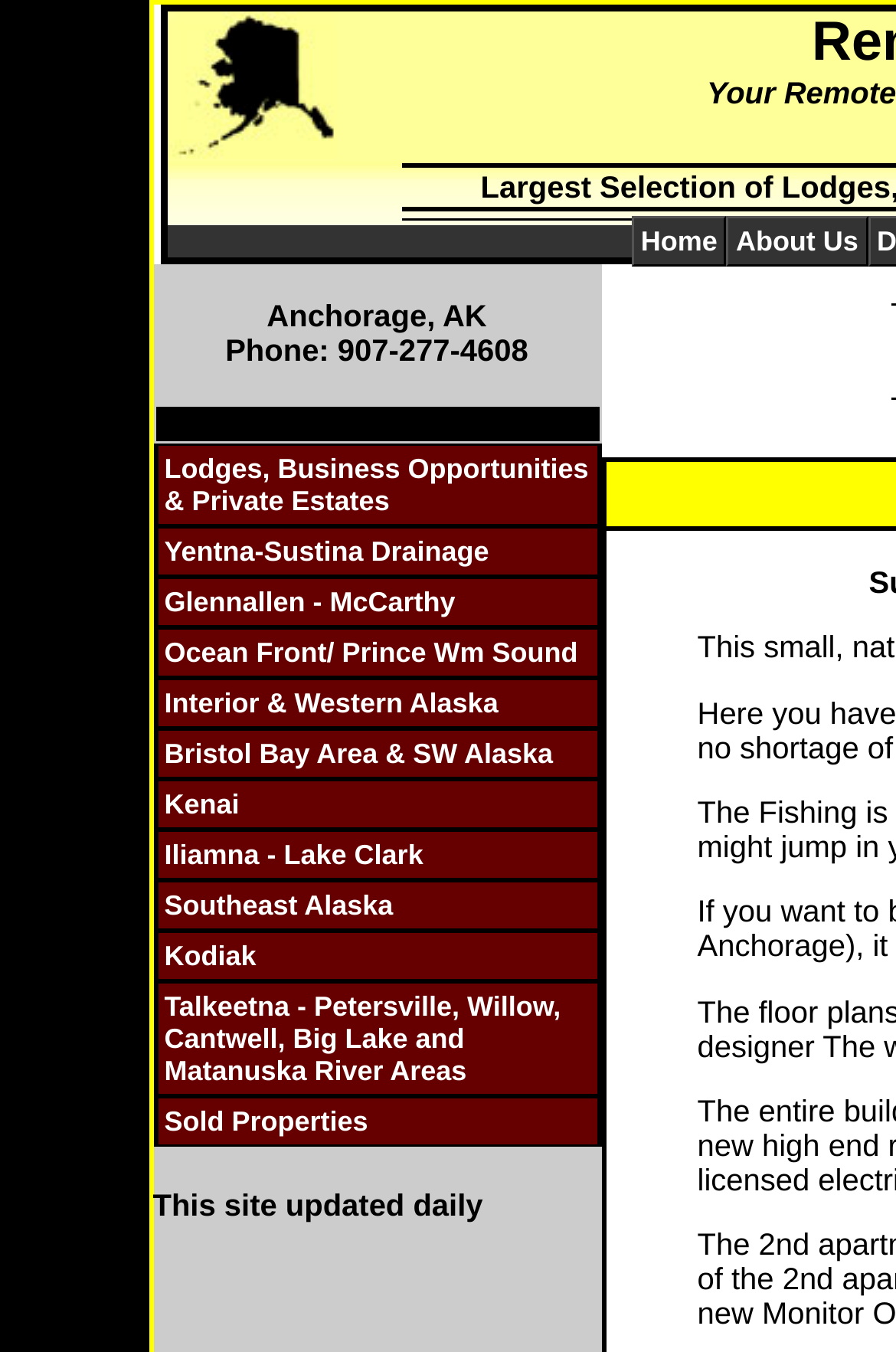Determine the bounding box coordinates of the clickable area required to perform the following instruction: "View Lodges, Business Opportunities & Private Estates". The coordinates should be represented as four float numbers between 0 and 1: [left, top, right, bottom].

[0.171, 0.328, 0.671, 0.389]